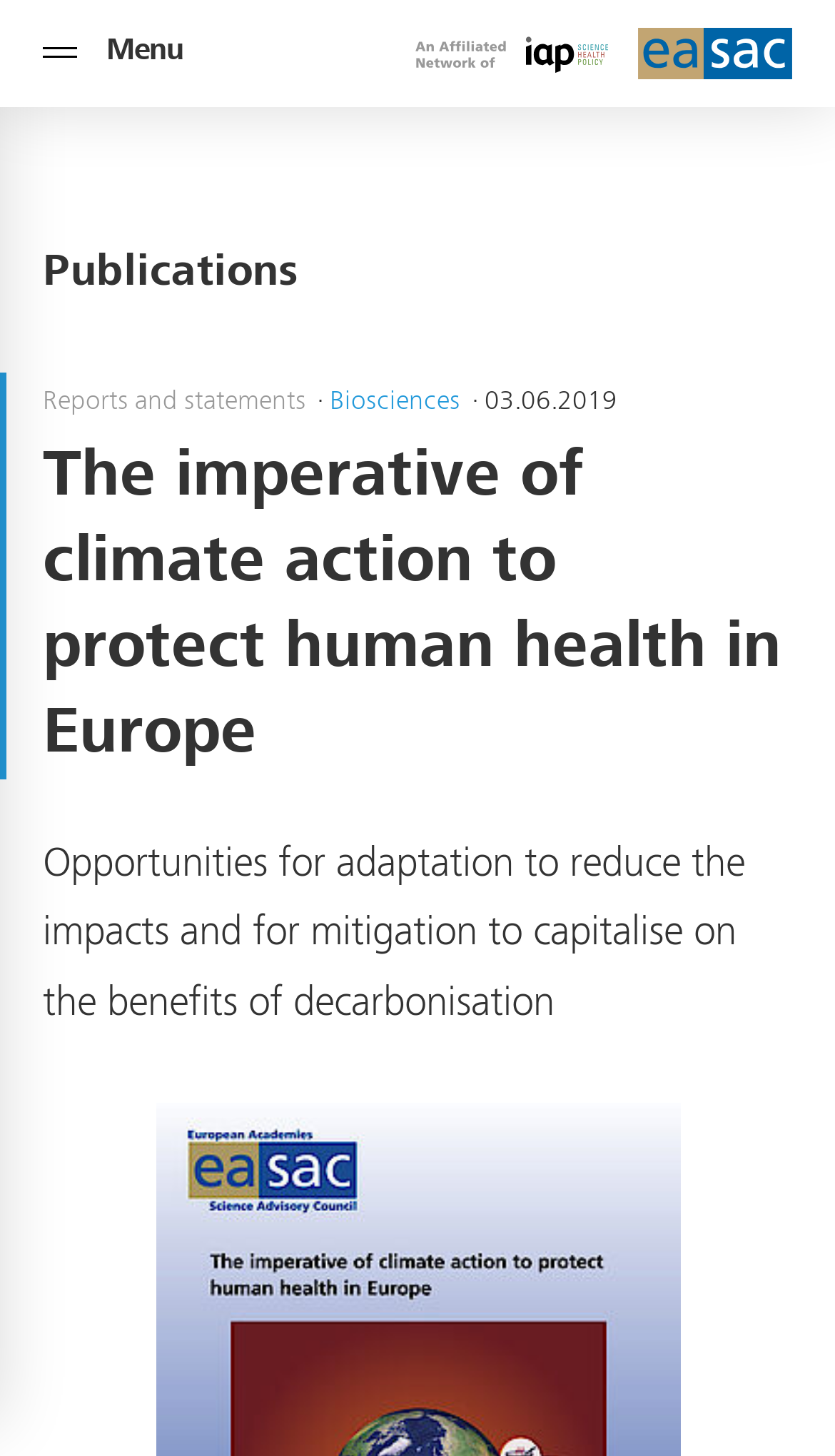Give a one-word or phrase response to the following question: What is the date of the latest publication?

03.06.2019